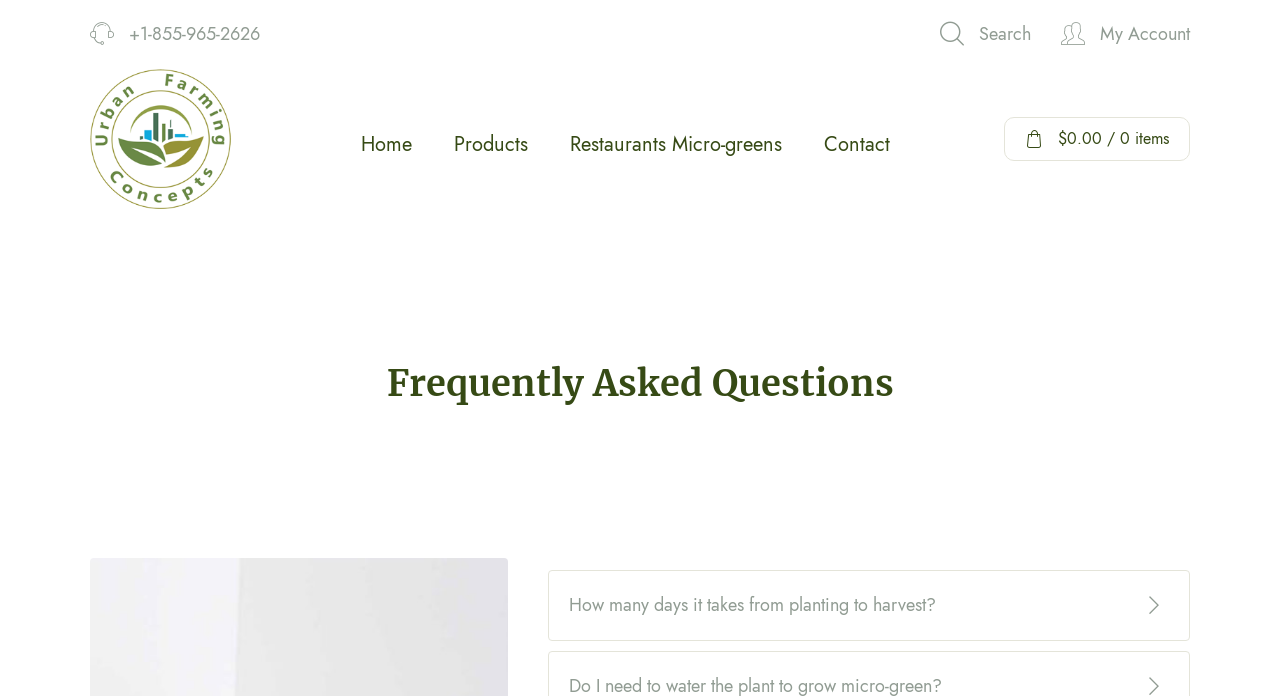Bounding box coordinates are specified in the format (top-left x, top-left y, bottom-right x, bottom-right y). All values are floating point numbers bounded between 0 and 1. Please provide the bounding box coordinate of the region this sentence describes: Contact

[0.627, 0.169, 0.712, 0.247]